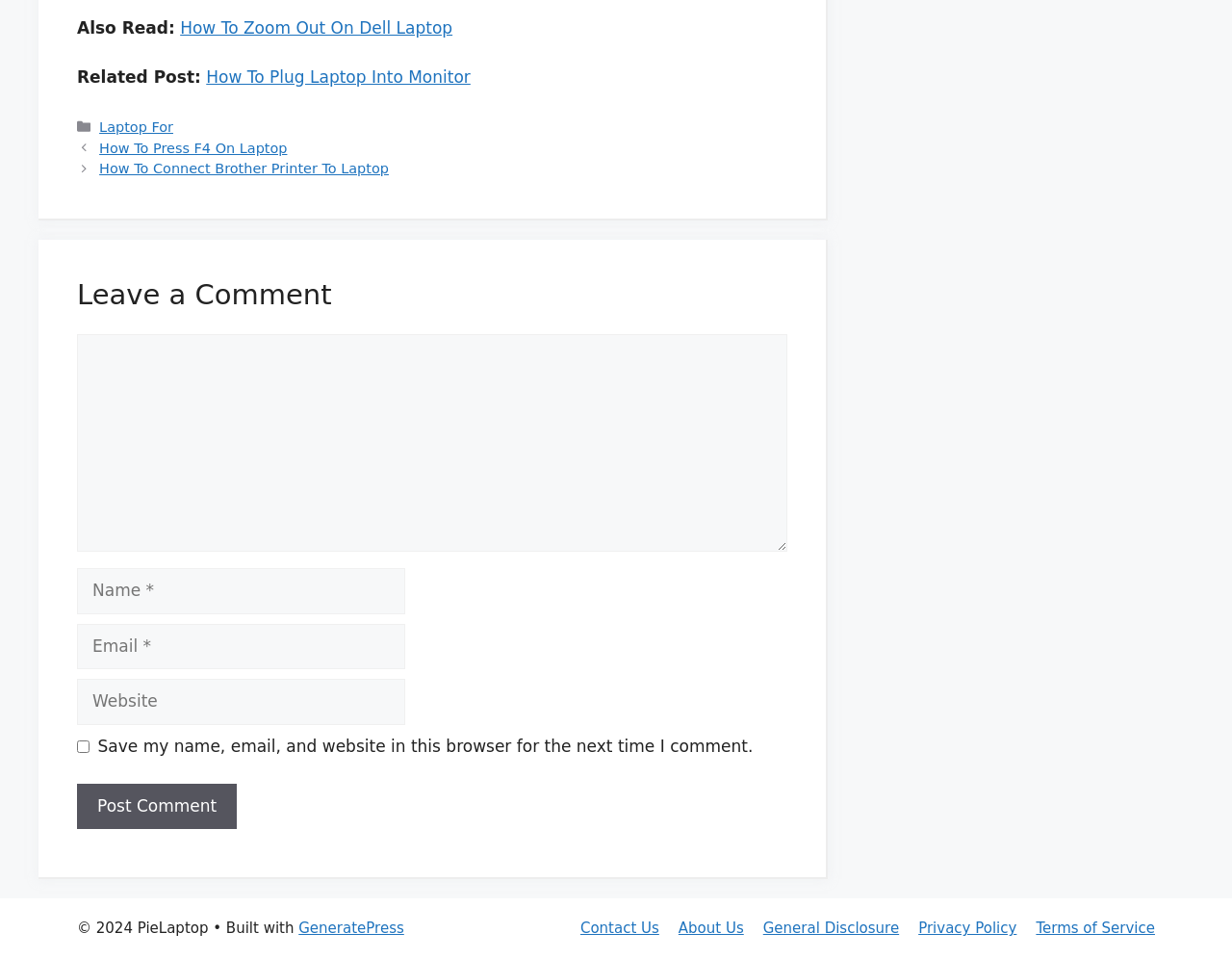Please identify the bounding box coordinates of the area that needs to be clicked to fulfill the following instruction: "Read related post."

[0.167, 0.07, 0.382, 0.09]